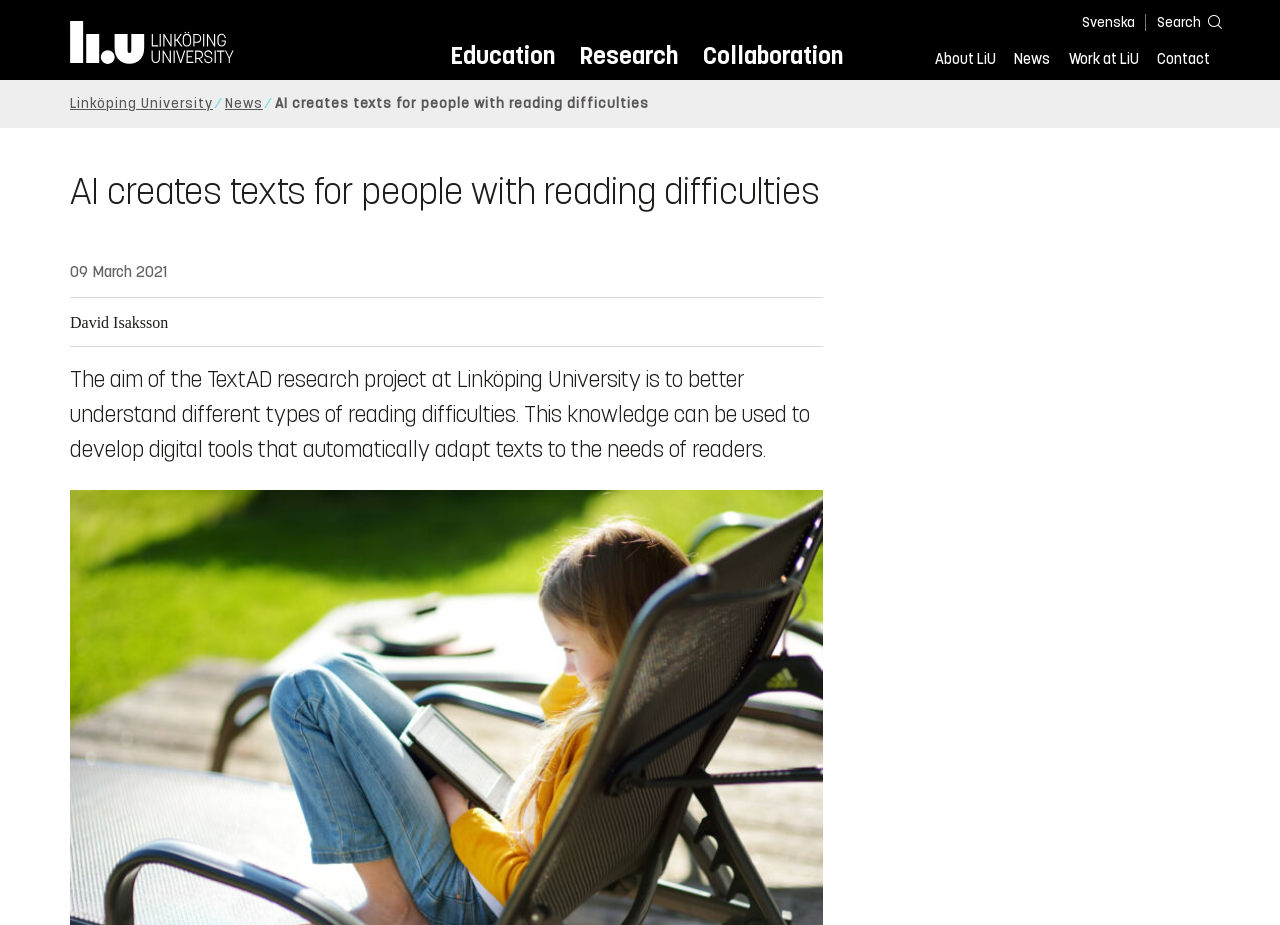What is the purpose of the digital tools developed by the research project?
Please answer the question with a detailed response using the information from the screenshot.

I found the answer by looking at the StaticText element with the text 'This knowledge can be used to develop digital tools that automatically adapt texts to the needs of readers.'